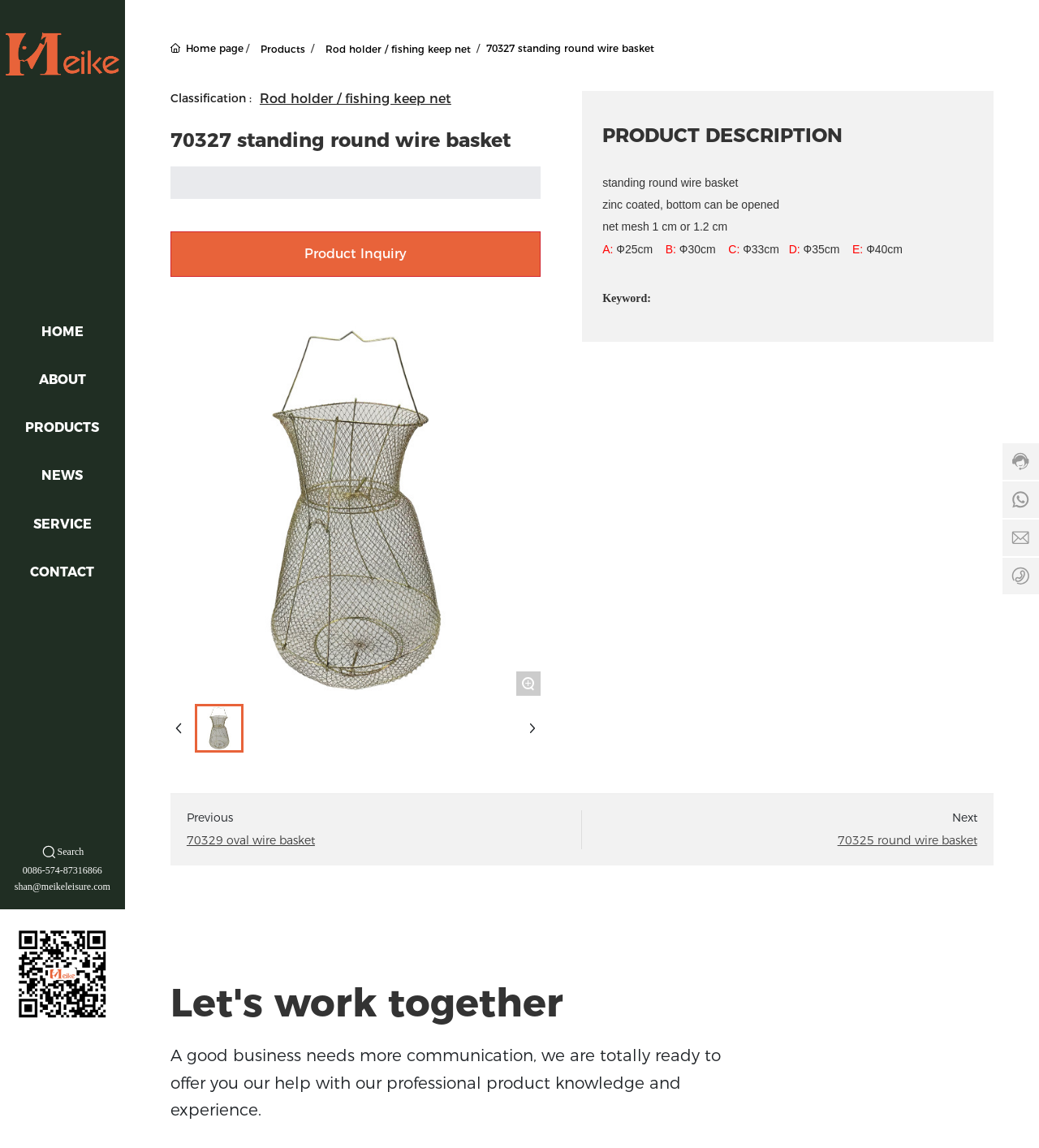Provide a thorough description of the webpage you see.

This webpage appears to be a product page for a standing round wire basket, specifically model 70327. At the top of the page, there is a navigation menu with links to the home page, about page, products, news, service, and contact page. Below the navigation menu, there is a search bar and a phone number and email address for the company.

The main content of the page is divided into two sections. On the left side, there is a product image and a heading with the product name. Below the heading, there is a link to product inquiry and a classification label with a link to a related product category. 

On the right side, there is a product description section with several paragraphs of text describing the product features, including the material, mesh size, and dimensions. There are also several images of the product from different angles.

Below the product description, there are links to previous and next products, as well as a keyword section. At the bottom of the page, there is a statement about the company's commitment to communication and customer service.

Throughout the page, there are several images, including icons and decorative elements, but the majority of the content is focused on the product information and description.